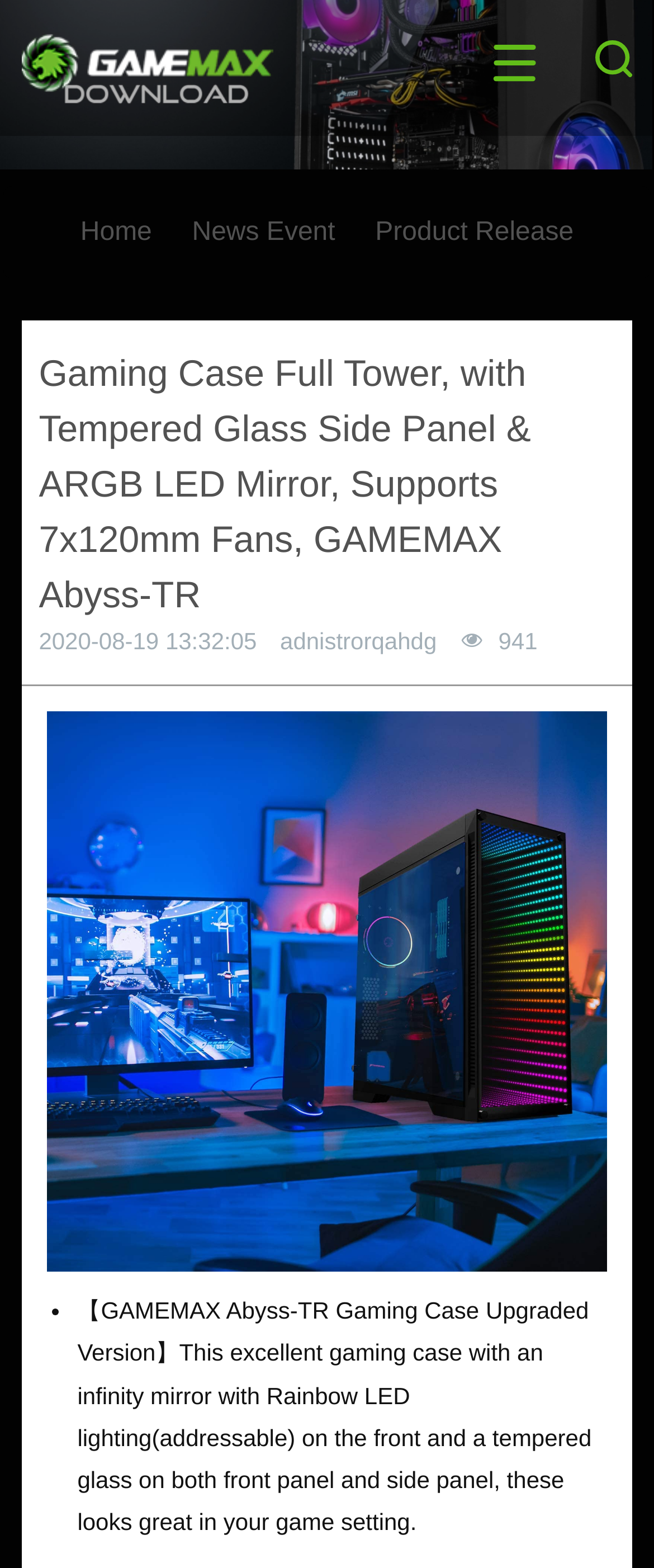What material is used for the side panel of the gaming case?
Offer a detailed and exhaustive answer to the question.

I found the information about the side panel material in the static text element that describes the gaming case. The text 'with a tempered glass on both front panel and side panel' indicates that the side panel of the gaming case is made of tempered glass.